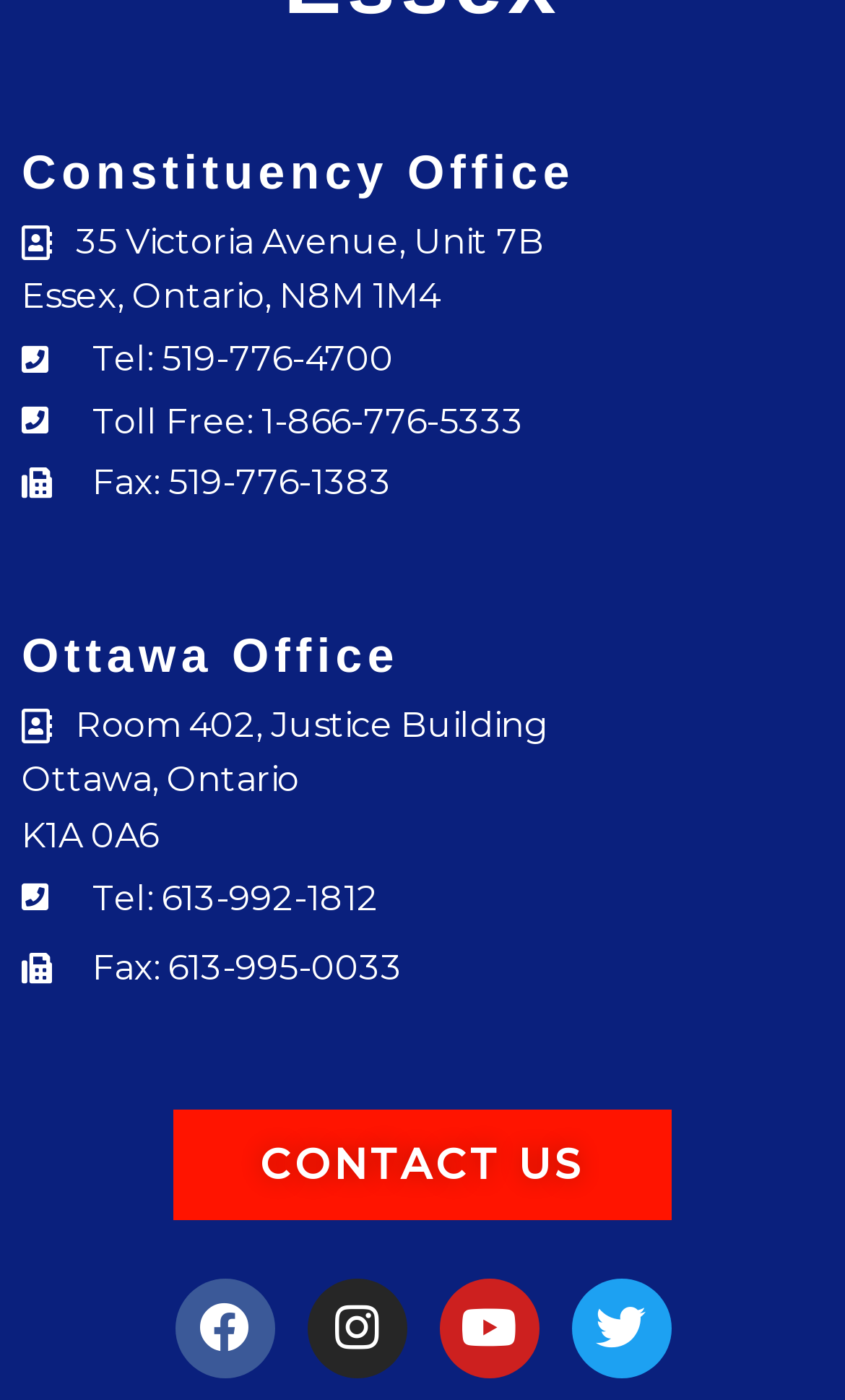What is the address of the Constituency Office?
We need a detailed and exhaustive answer to the question. Please elaborate.

I found the address by looking at the static text elements under the 'Constituency Office' heading, which provides the address as '35 Victoria Avenue, Unit 7B'.